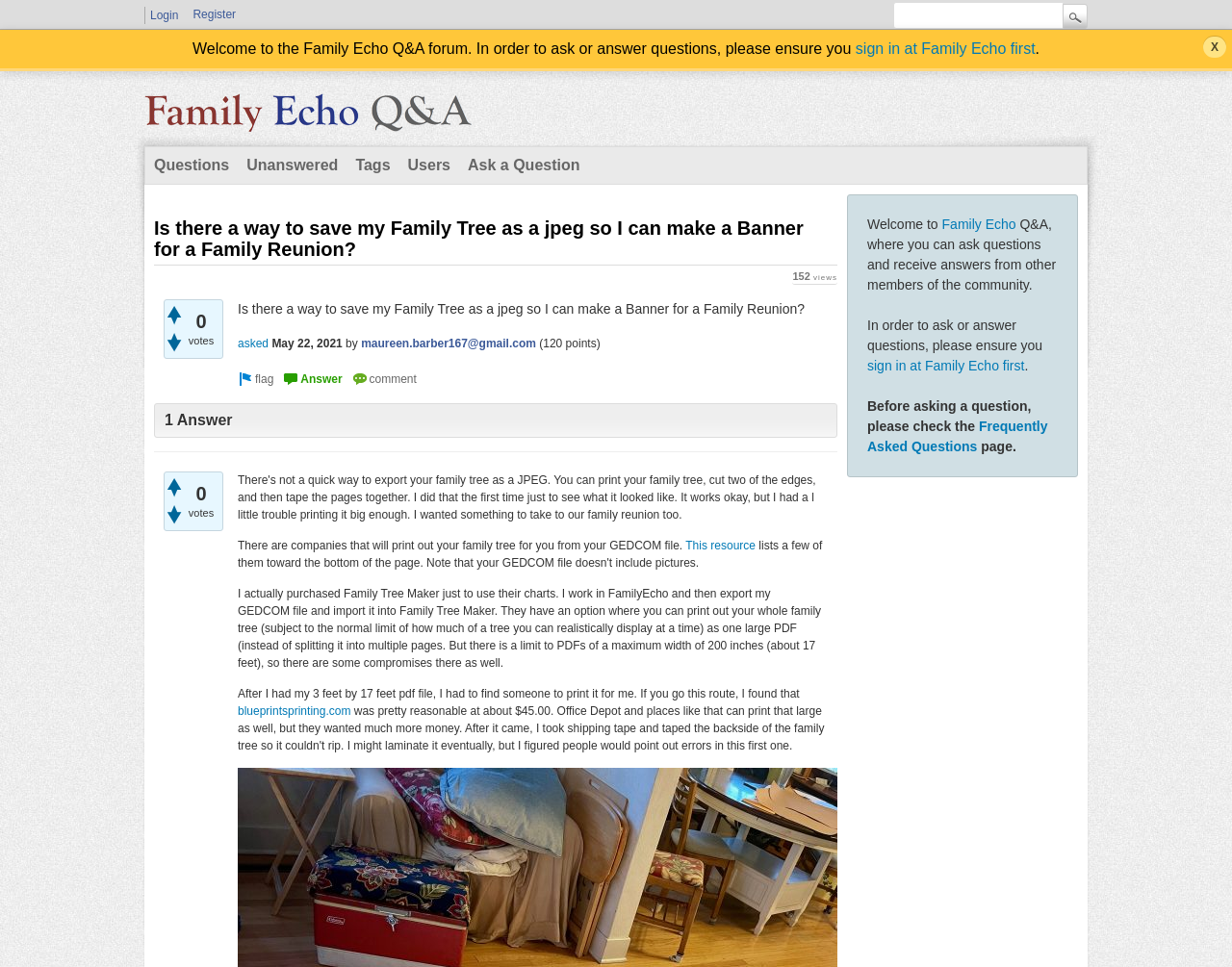Can you determine the bounding box coordinates of the area that needs to be clicked to fulfill the following instruction: "View the question details"?

[0.125, 0.211, 0.68, 0.275]